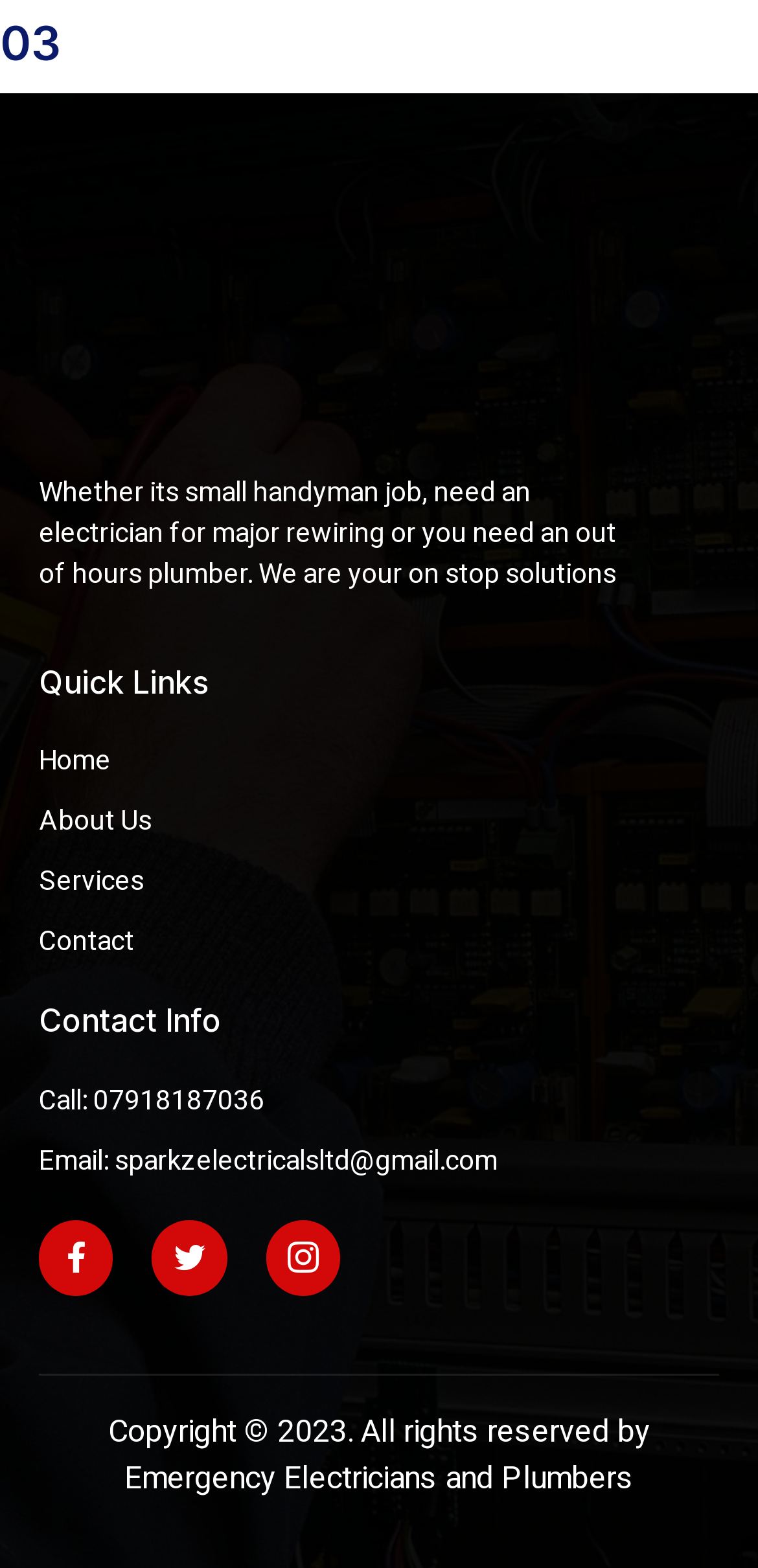Provide the bounding box coordinates for the area that should be clicked to complete the instruction: "Click on the 'Home' link".

[0.051, 0.473, 0.949, 0.499]